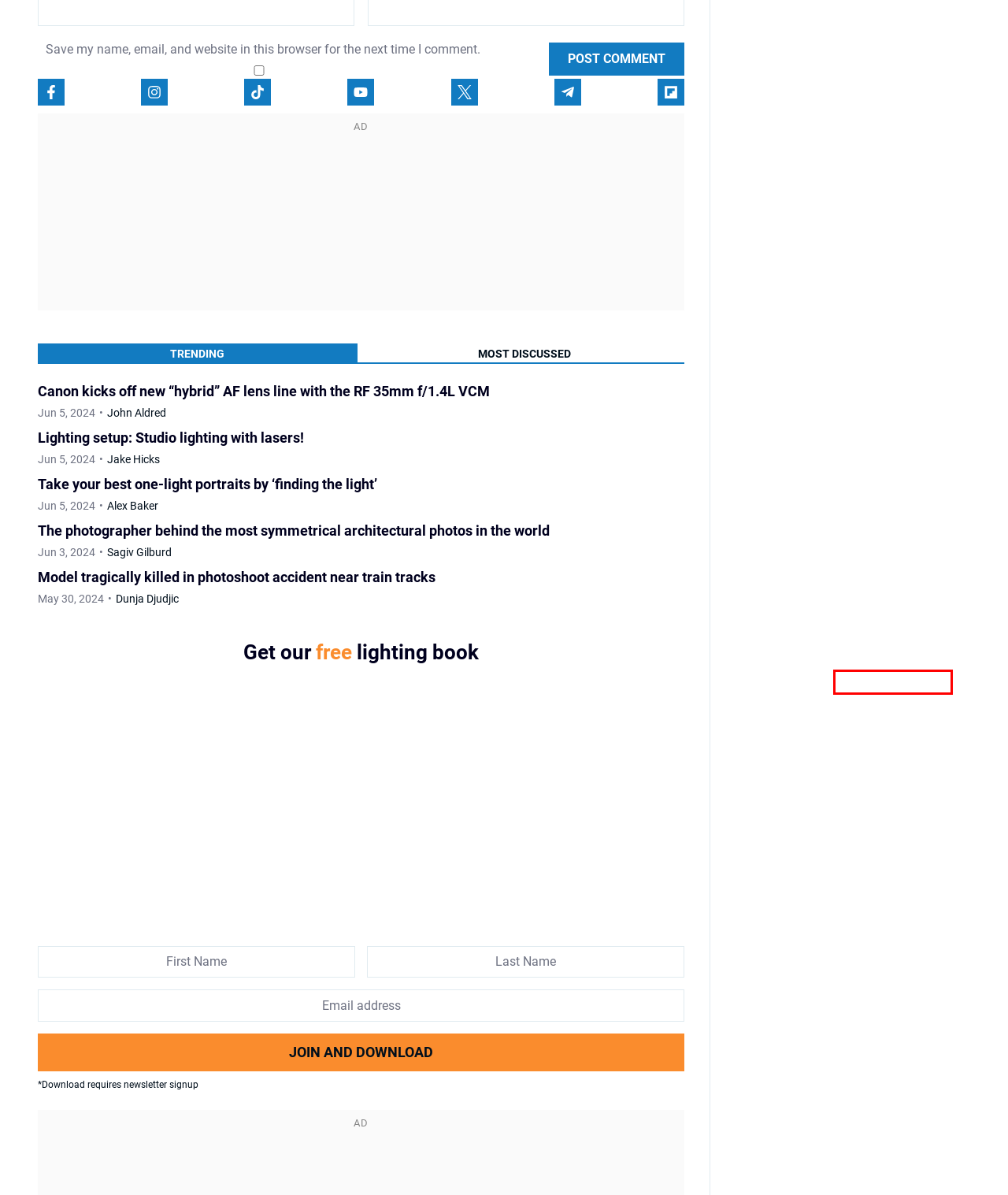Observe the screenshot of a webpage with a red bounding box around an element. Identify the webpage description that best fits the new page after the element inside the bounding box is clicked. The candidates are:
A. Reviews Archives - DIY Photography
B. Write For DIYP - DIY Photography
C. DIYPhotography corrections policy - DIY Photography
D. DIYPhotography actionable feedback policy - DIY Photography
E. About DIYPhotography - DIY Photography
F. DIYPhotography Publishing Guidelines - DIY Photography
G. trade show Archives - DIY Photography
H. DIYPhotography Privacy Policy - DIY Photography

E